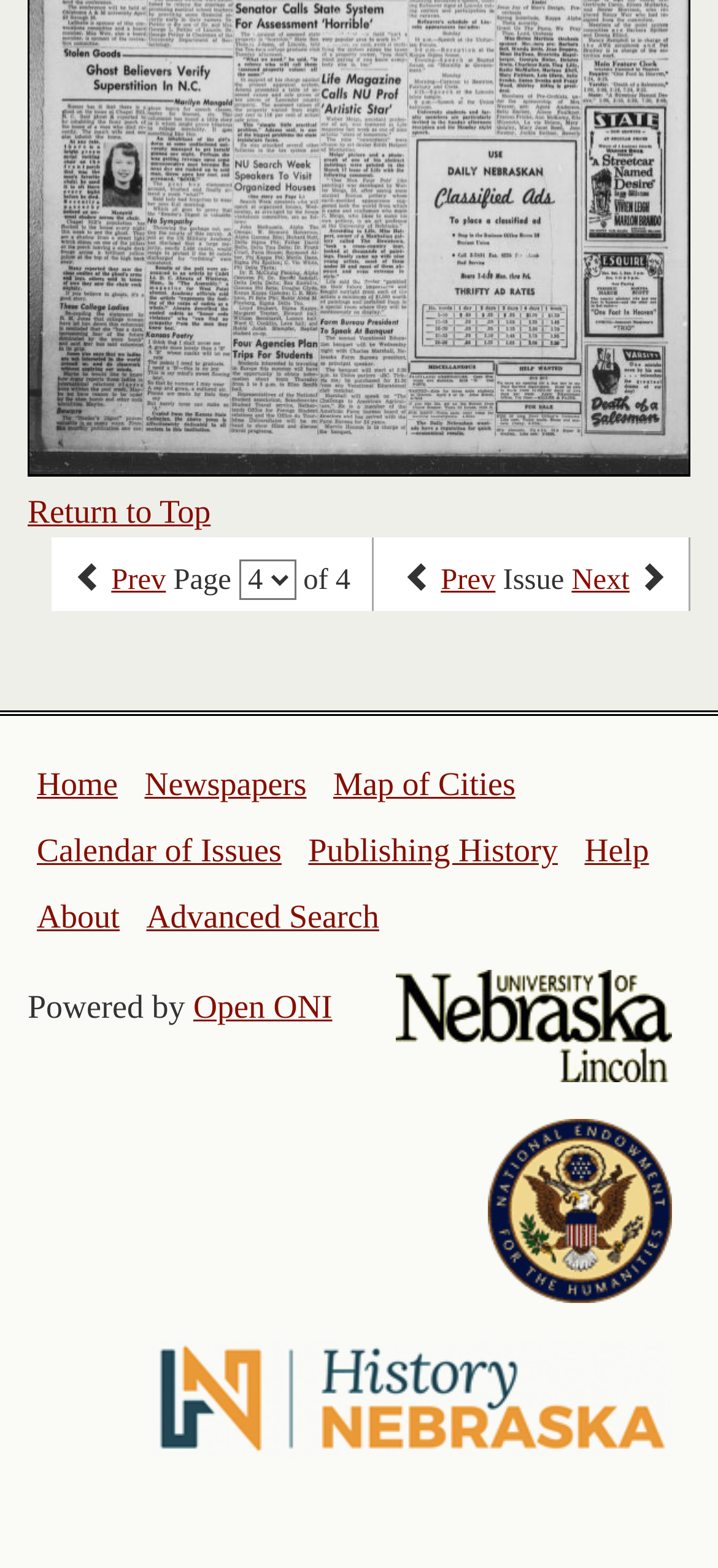How many issues are there in total?
Based on the image, please offer an in-depth response to the question.

I found the total number of issues by examining the StaticText element with the text 'of 4', which suggests that there are 4 issues in total.